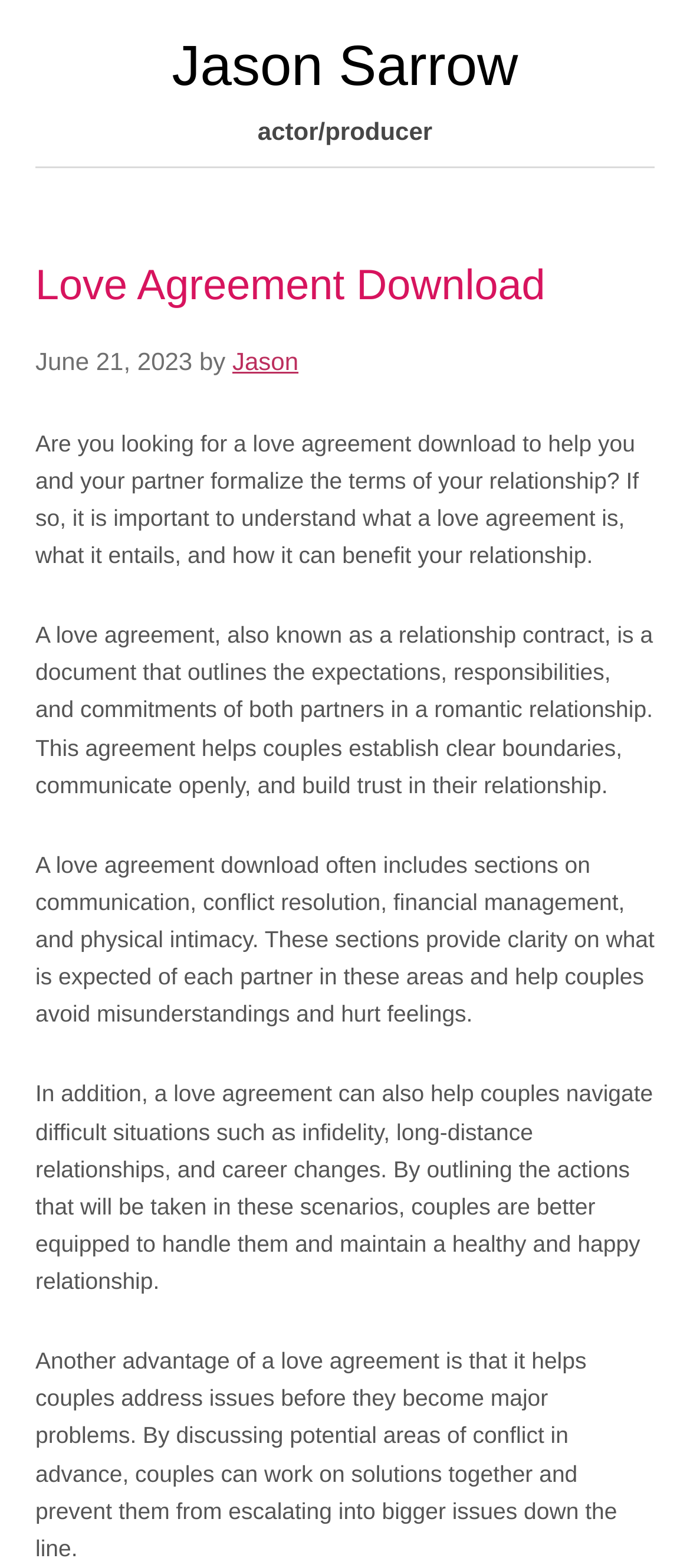What is a love agreement?
Using the image, give a concise answer in the form of a single word or short phrase.

A relationship contract